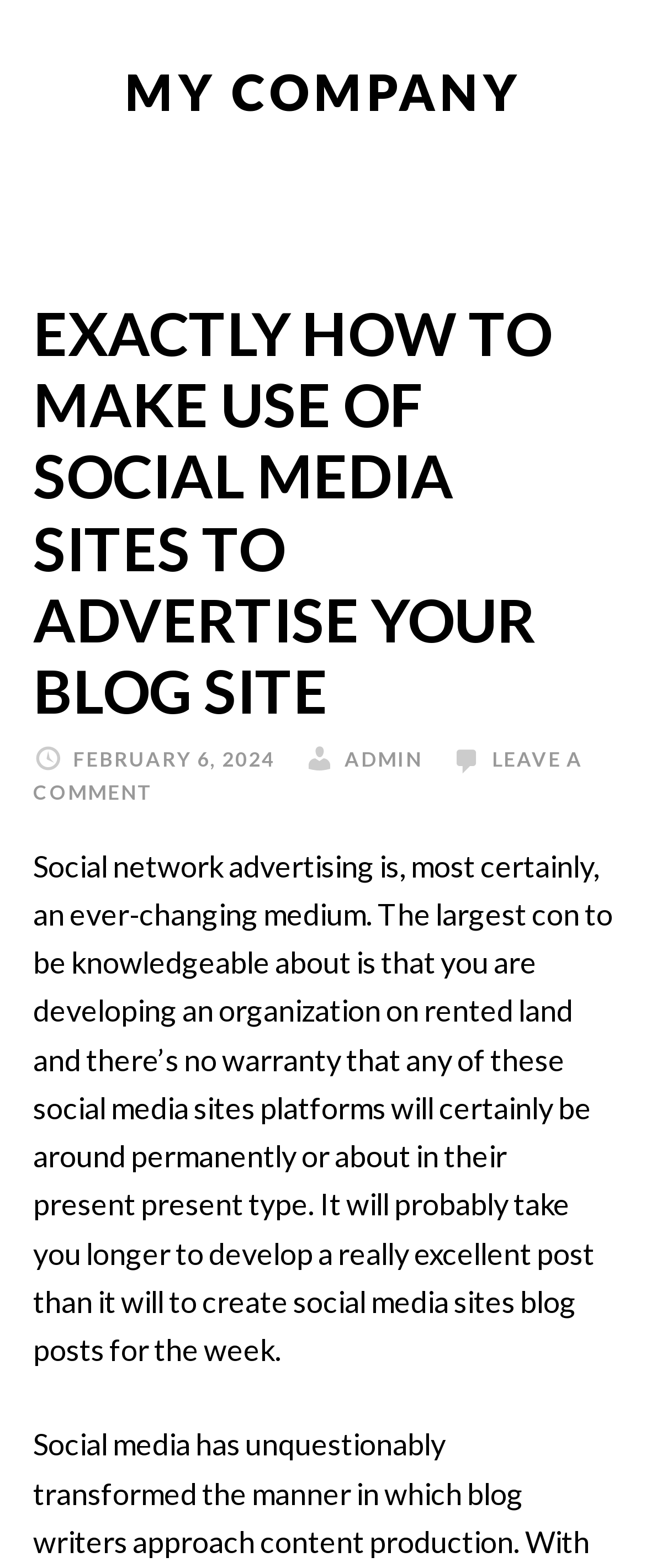How many links are in the header section? Based on the image, give a response in one word or a short phrase.

3